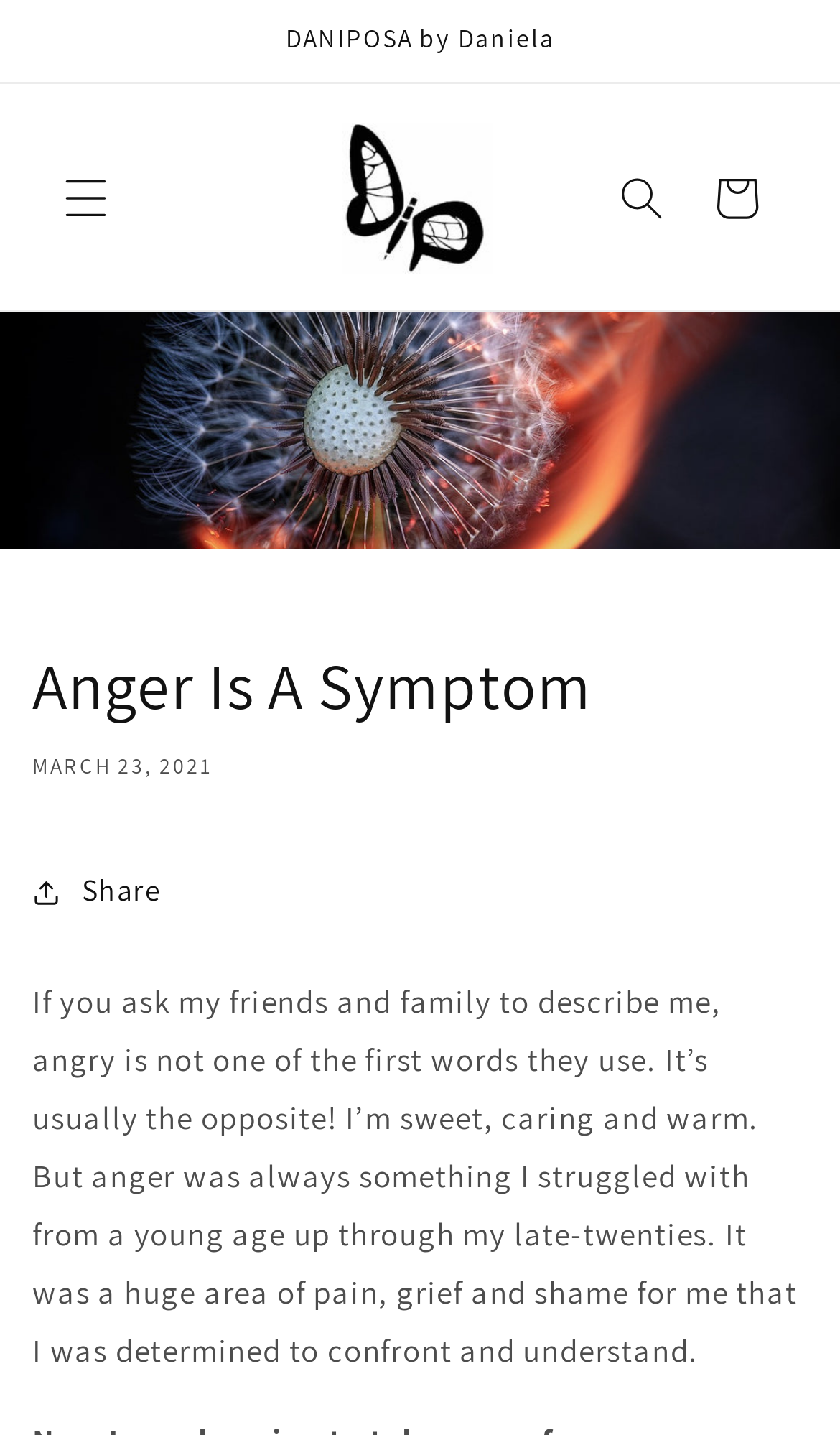What is the function of the 'Search' button?
Give a one-word or short-phrase answer derived from the screenshot.

to search the website